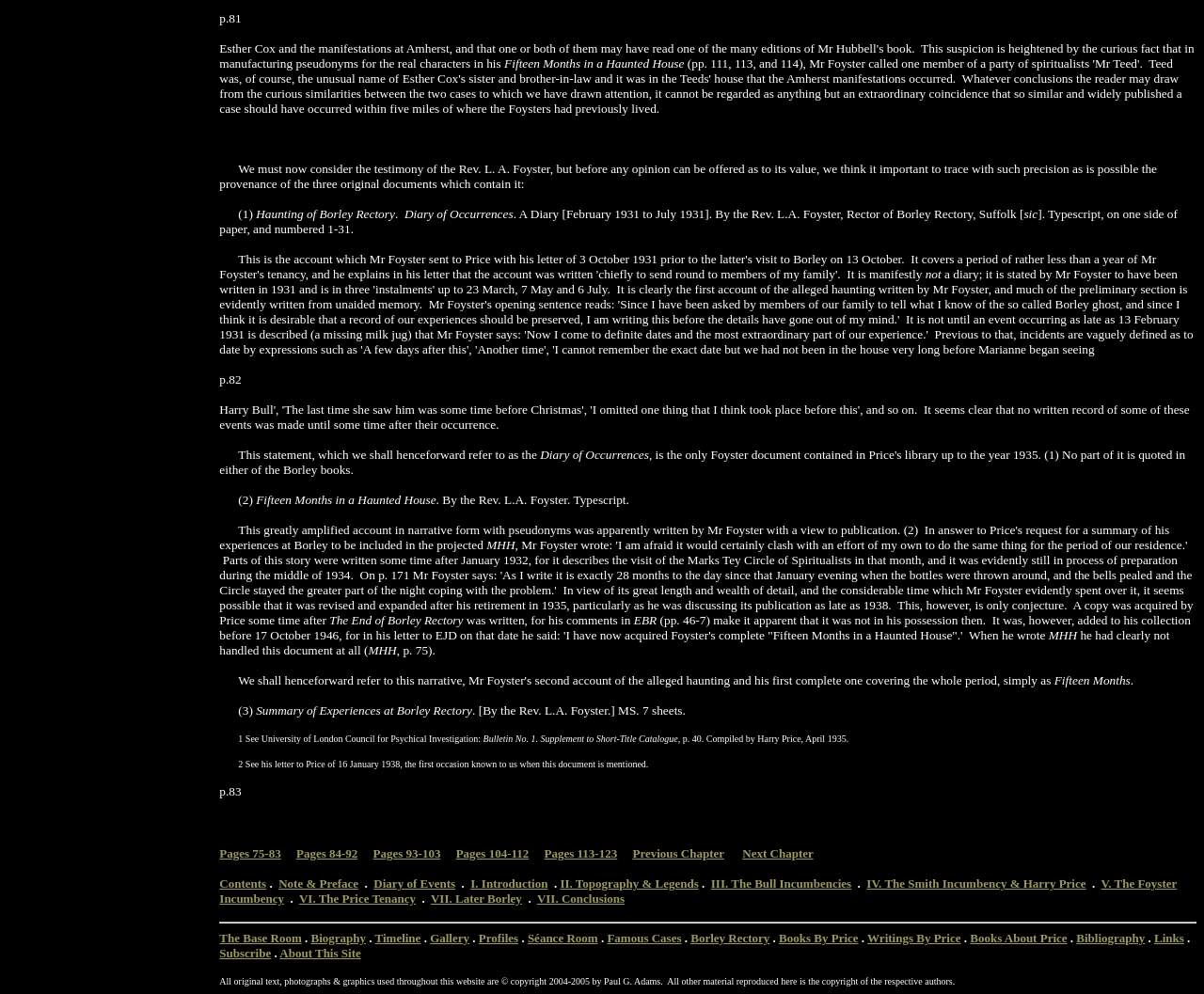What is the name of the rectory mentioned?
Based on the image, answer the question with a single word or brief phrase.

Borley Rectory